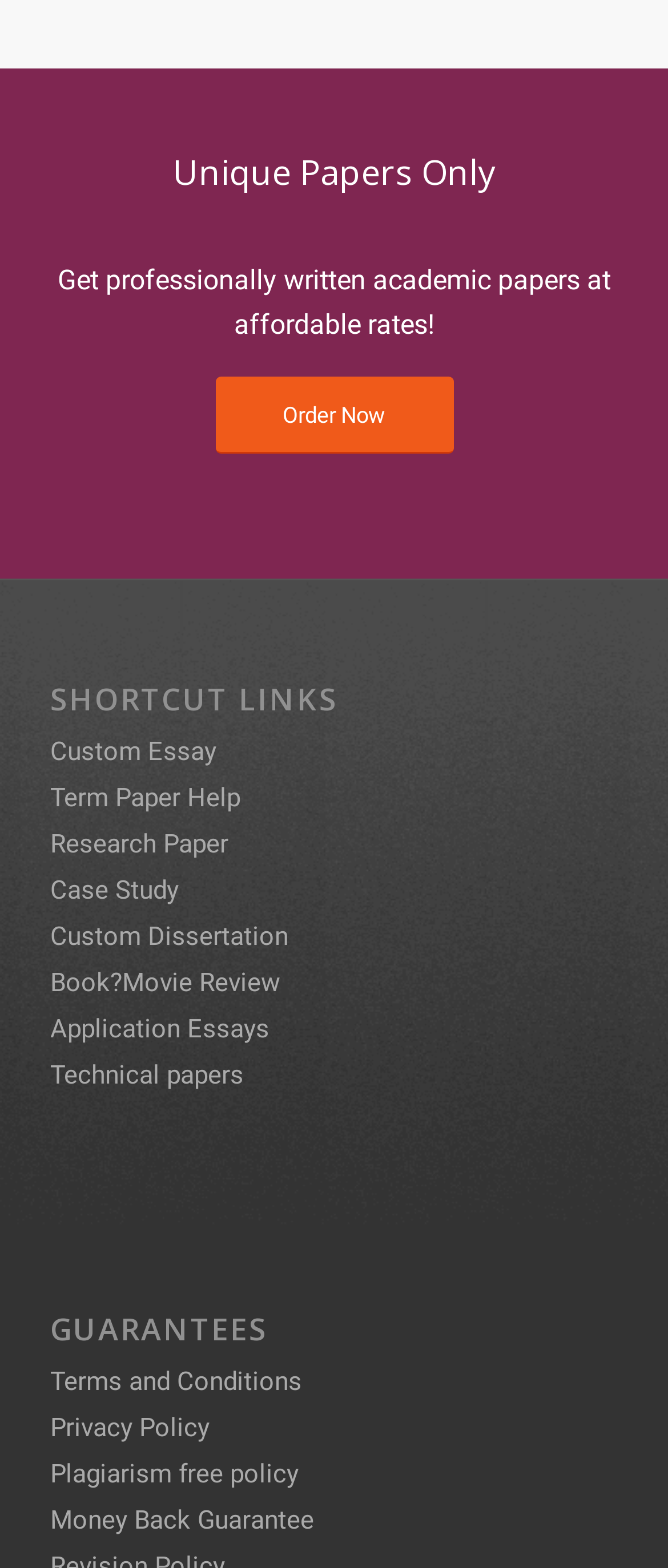Identify the bounding box coordinates of the section to be clicked to complete the task described by the following instruction: "Explore Our Writers". The coordinates should be four float numbers between 0 and 1, formatted as [left, top, right, bottom].

[0.075, 0.955, 0.267, 0.975]